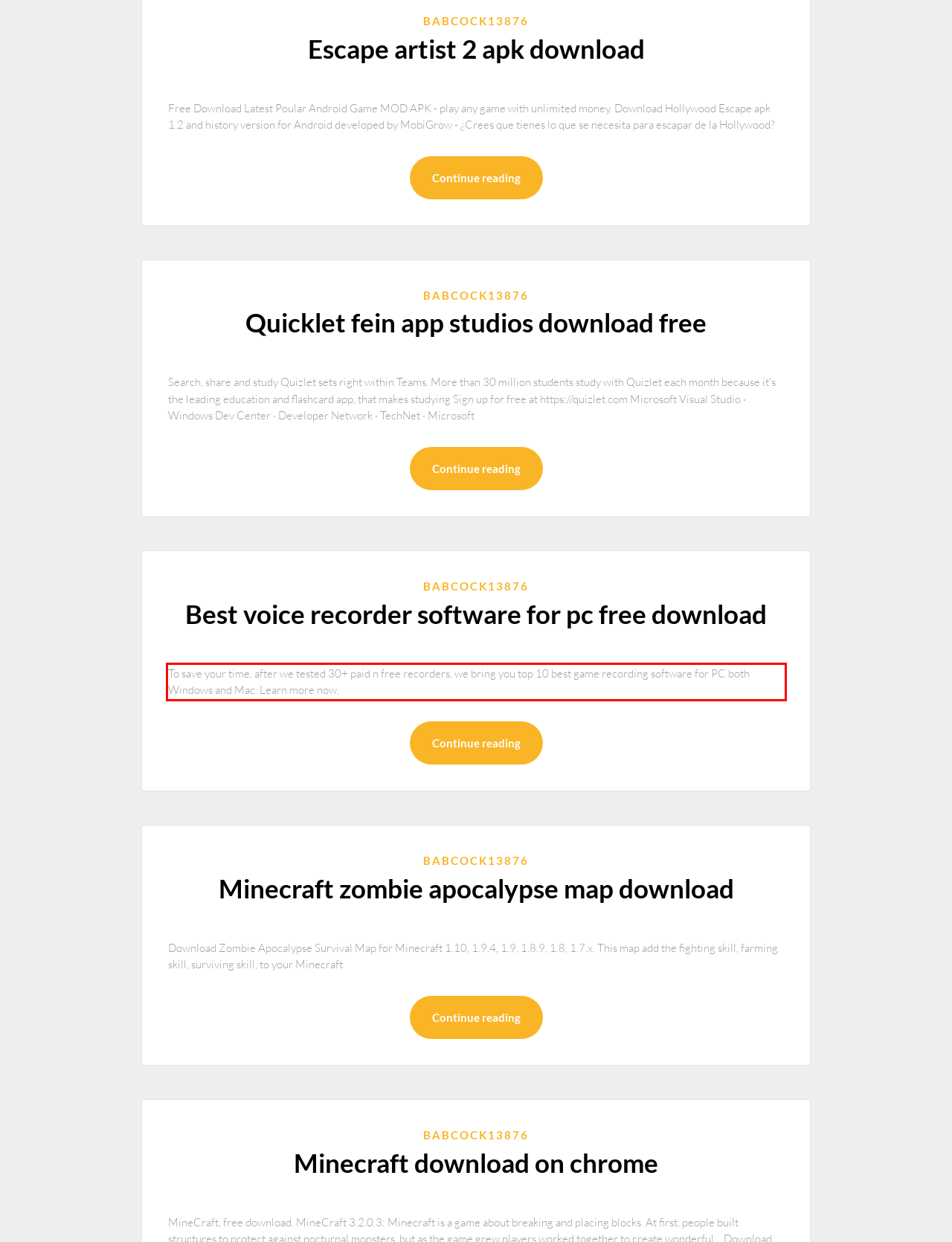Analyze the red bounding box in the provided webpage screenshot and generate the text content contained within.

To save your time, after we tested 30+ paid n free recorders, we bring you top 10 best game recording software for PC both Windows and Mac. Learn more now.